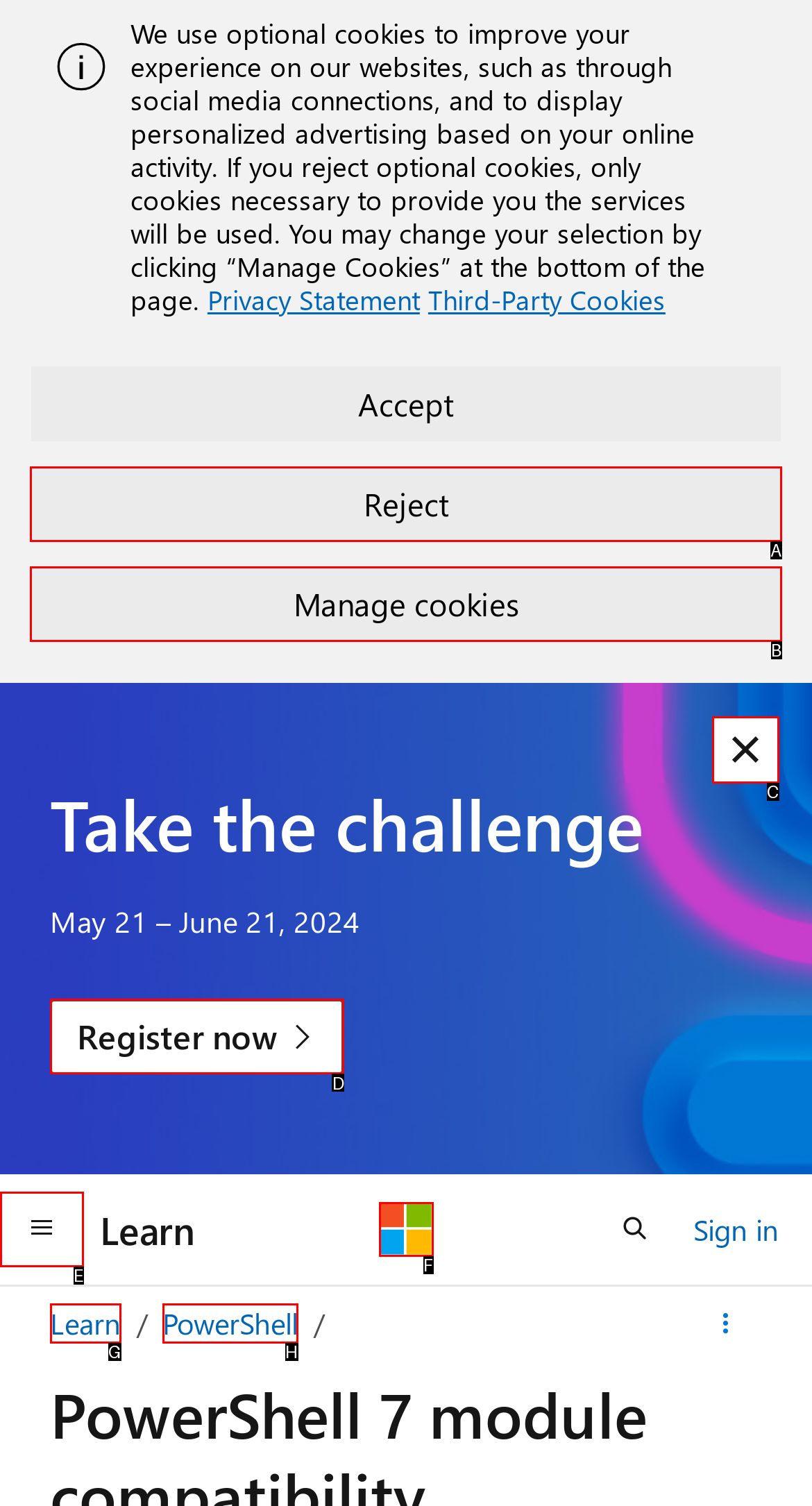Tell me which option best matches the description: The Buzz
Answer with the option's letter from the given choices directly.

None